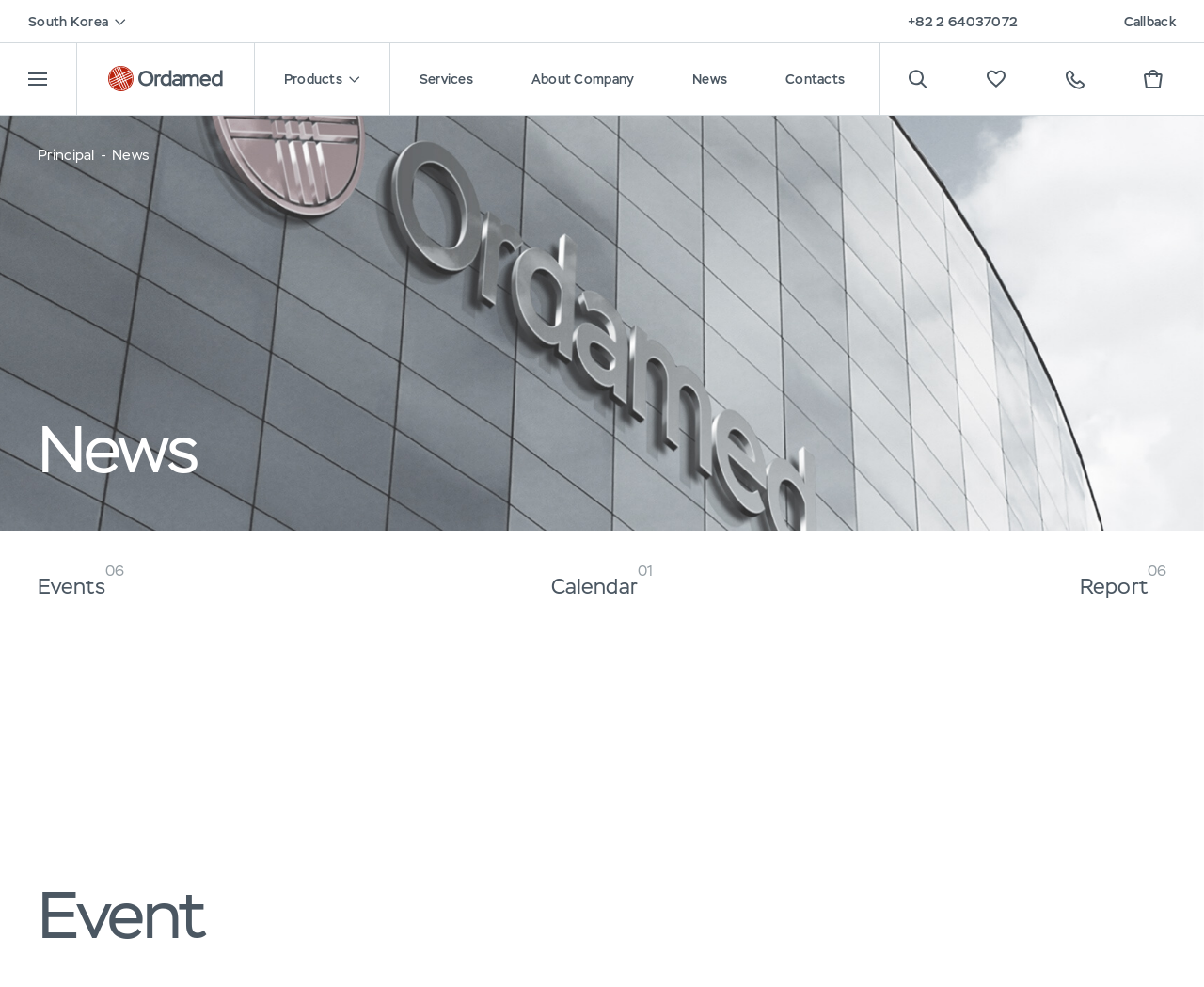Use a single word or phrase to answer this question: 
What is the function of the 'Search' element?

Search function